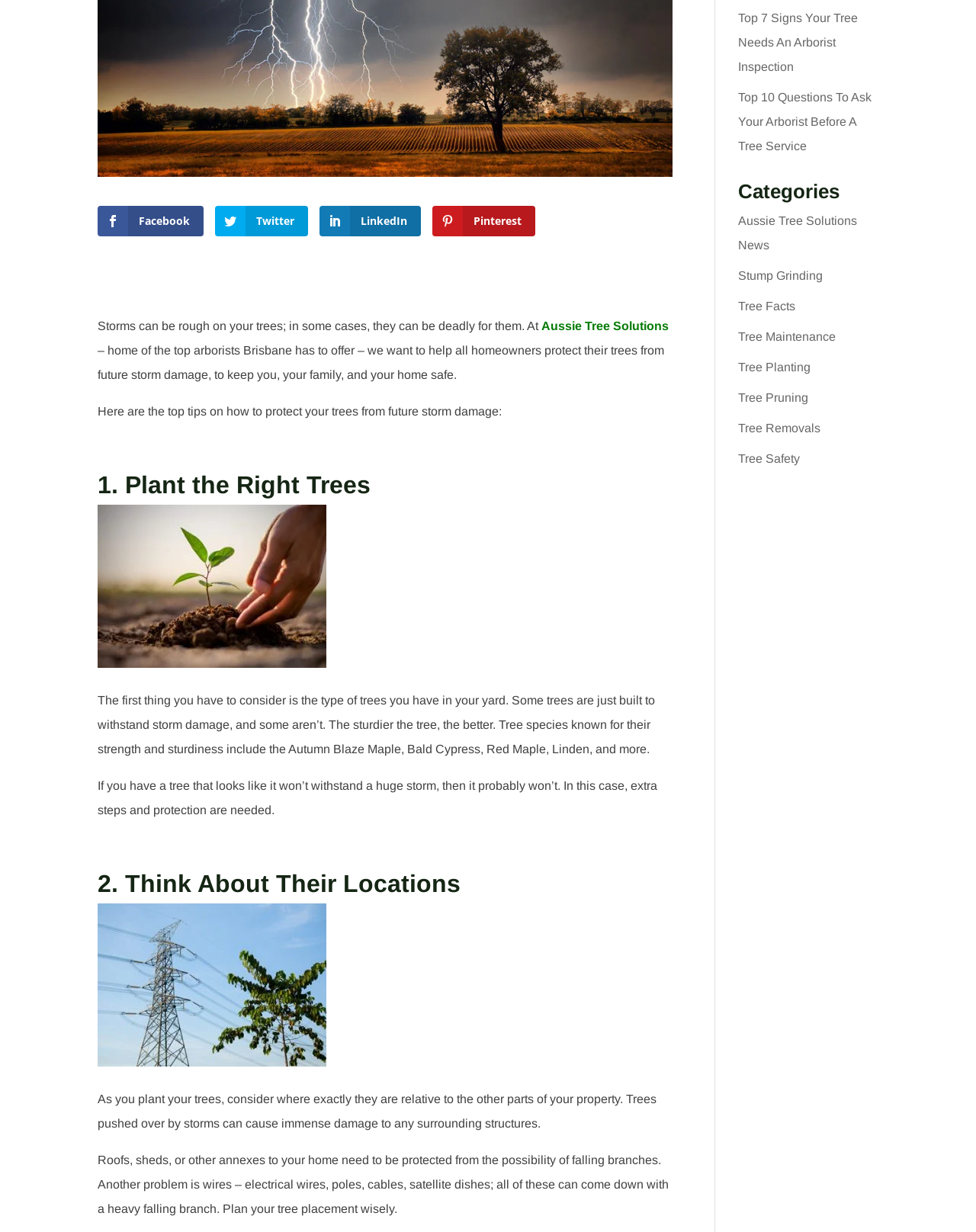Bounding box coordinates are given in the format (top-left x, top-left y, bottom-right x, bottom-right y). All values should be floating point numbers between 0 and 1. Provide the bounding box coordinate for the UI element described as: Aussie Tree Solutions

[0.555, 0.259, 0.685, 0.27]